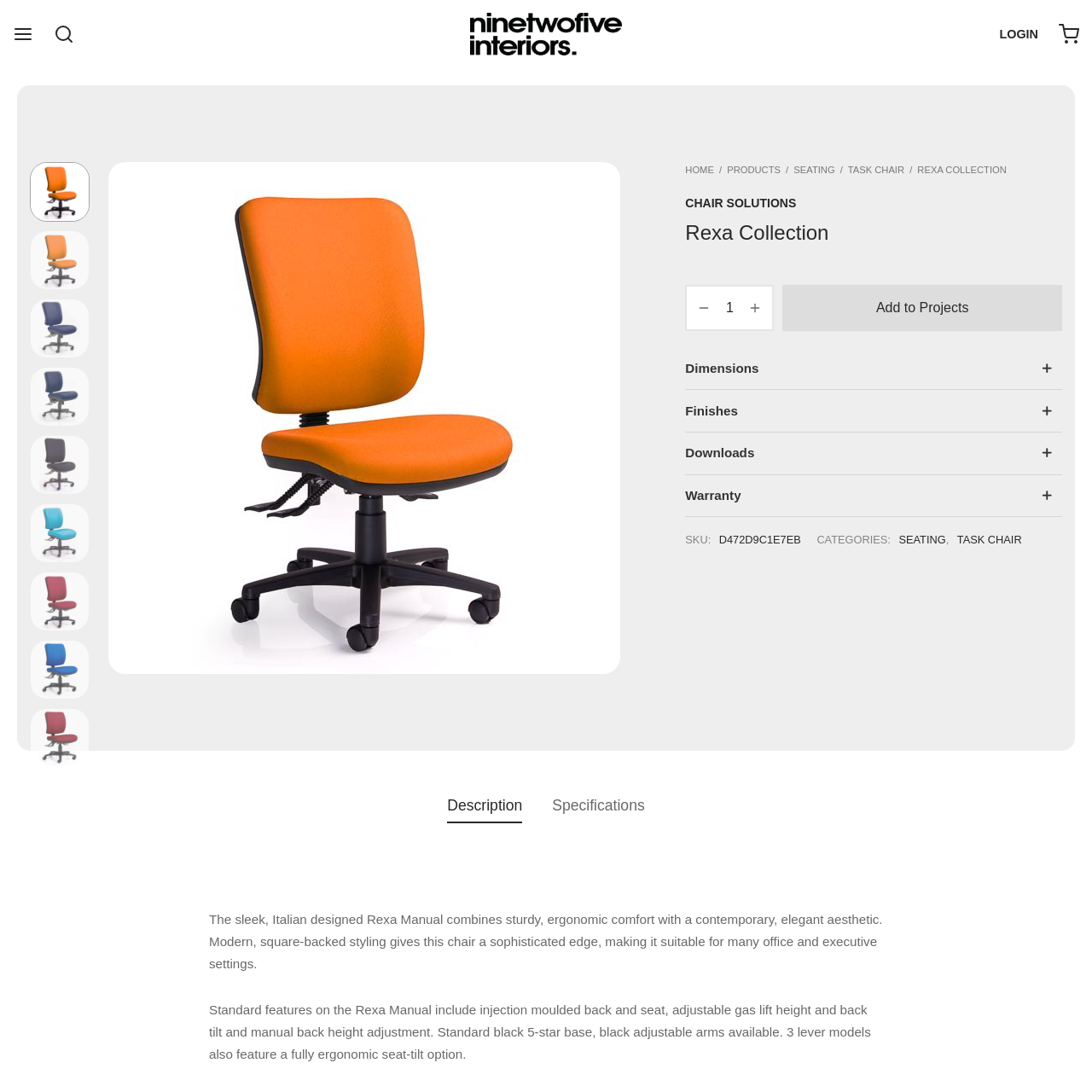Generate a comprehensive caption for the image section marked by the red box.

The image features a stylized logo or icon associated with the "Rexa Collection" by Ninetwofive Interiors. The design likely reflects the brand's identity, which emphasizes contemporary and elegant aesthetics. Positioned prominently in the interface, this icon serves as an integral visual element, guiding users through the collection of ergonomic furniture designed for both style and functionality. The Rexa Collection is characterized by its modern design elements and comfortable features, appealing to a range of office and executive settings.